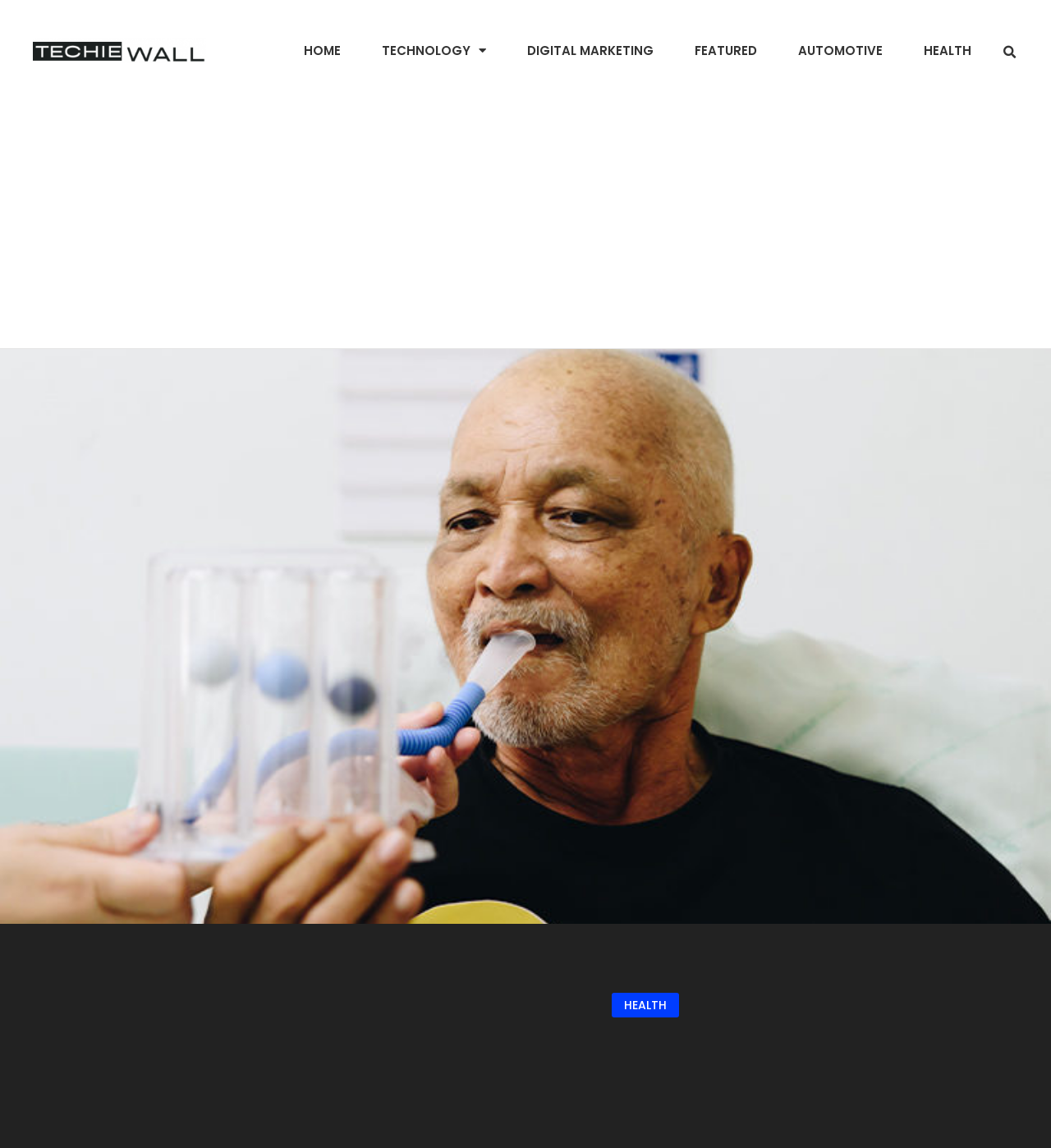Could you indicate the bounding box coordinates of the region to click in order to complete this instruction: "view the HEALTH section".

[0.859, 0.0, 0.944, 0.089]